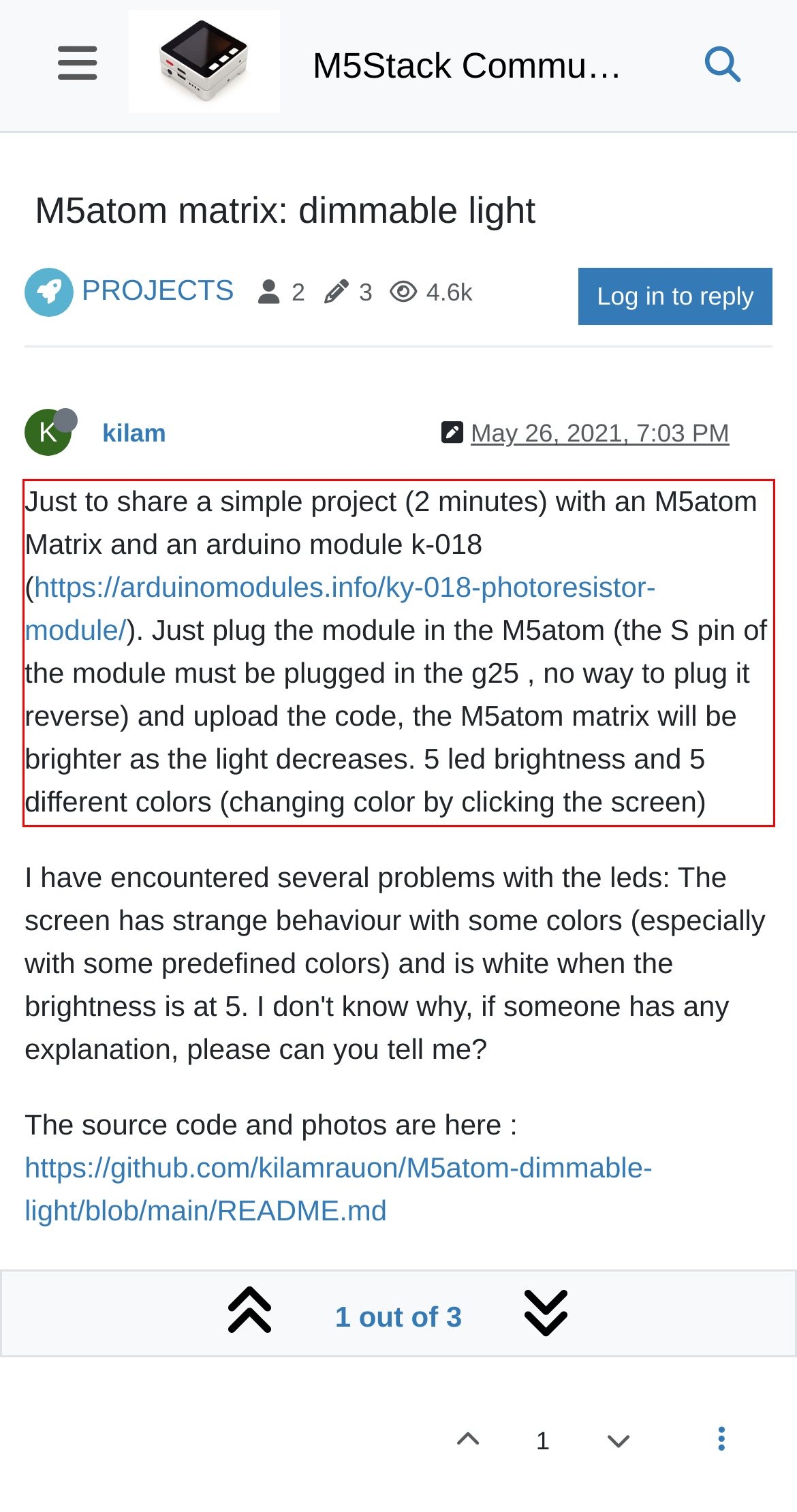Given a screenshot of a webpage containing a red rectangle bounding box, extract and provide the text content found within the red bounding box.

Just to share a simple project (2 minutes) with an M5atom Matrix and an arduino module k-018 (https://arduinomodules.info/ky-018-photoresistor-module/). Just plug the module in the M5atom (the S pin of the module must be plugged in the g25 , no way to plug it reverse) and upload the code, the M5atom matrix will be brighter as the light decreases. 5 led brightness and 5 different colors (changing color by clicking the screen)